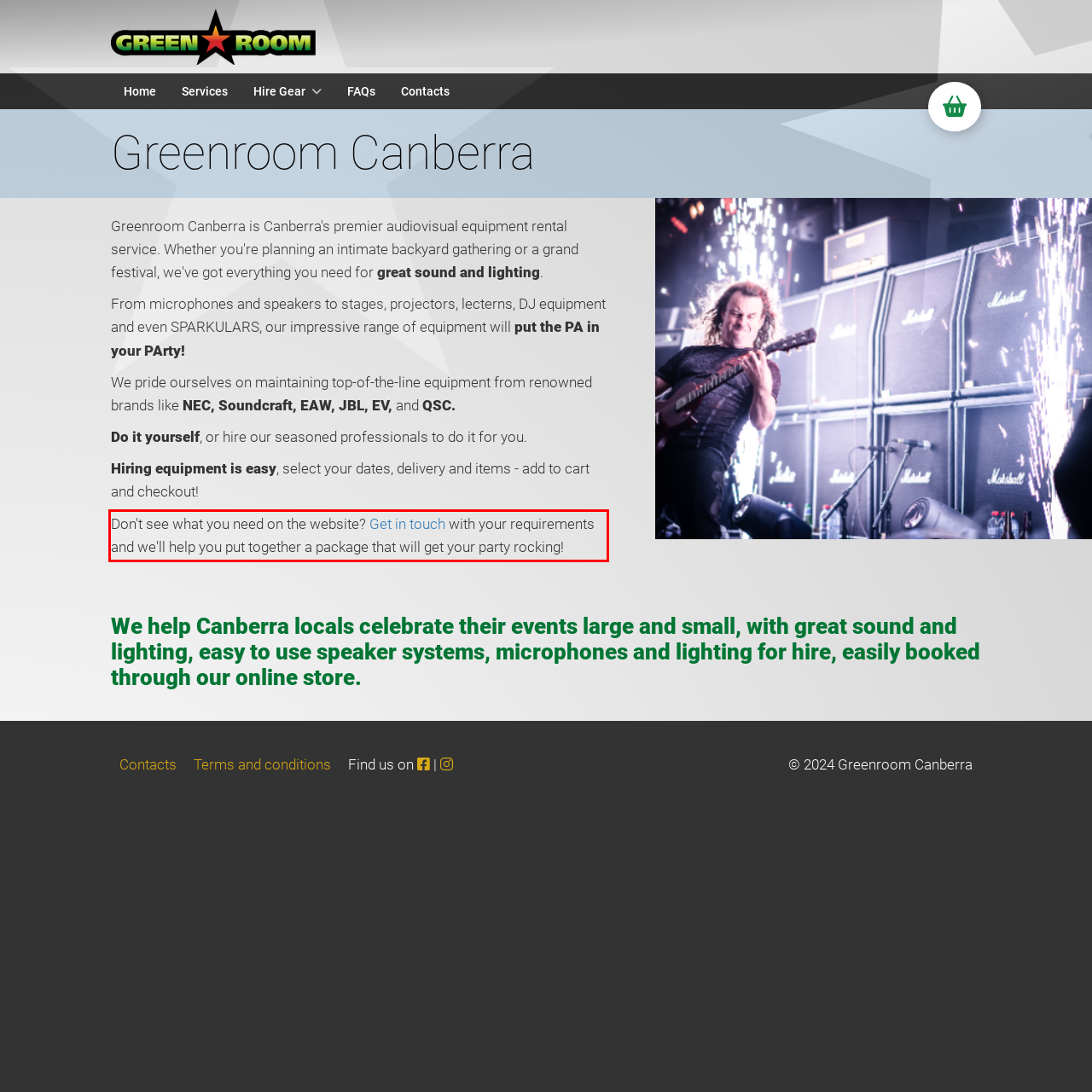Please take the screenshot of the webpage, find the red bounding box, and generate the text content that is within this red bounding box.

Don't see what you need on the website? Get in touch with your requirements and we'll help you put together a package that will get your party rocking!